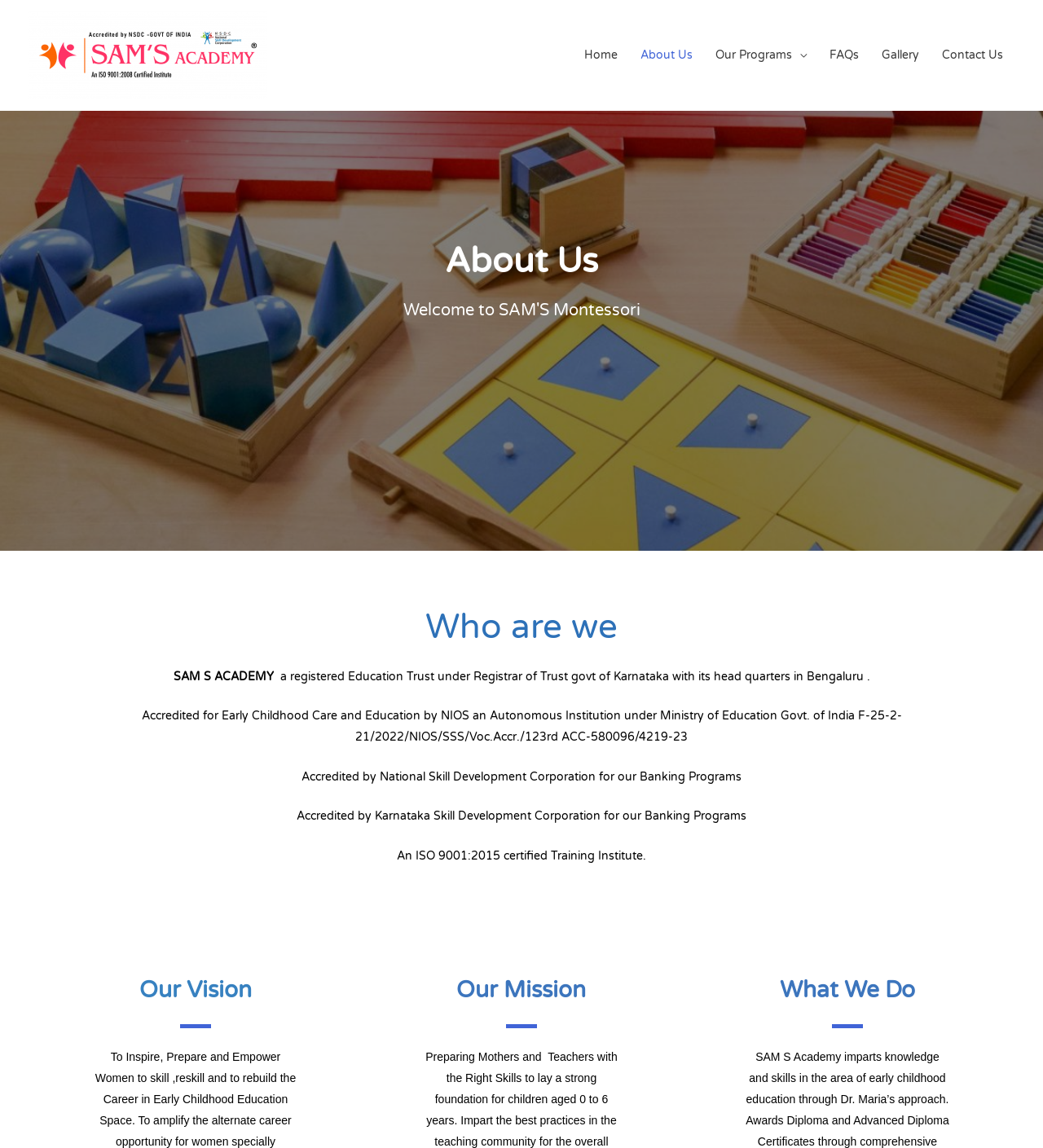Identify the bounding box for the given UI element using the description provided. Coordinates should be in the format (top-left x, top-left y, bottom-right x, bottom-right y) and must be between 0 and 1. Here is the description: Home

[0.549, 0.028, 0.603, 0.068]